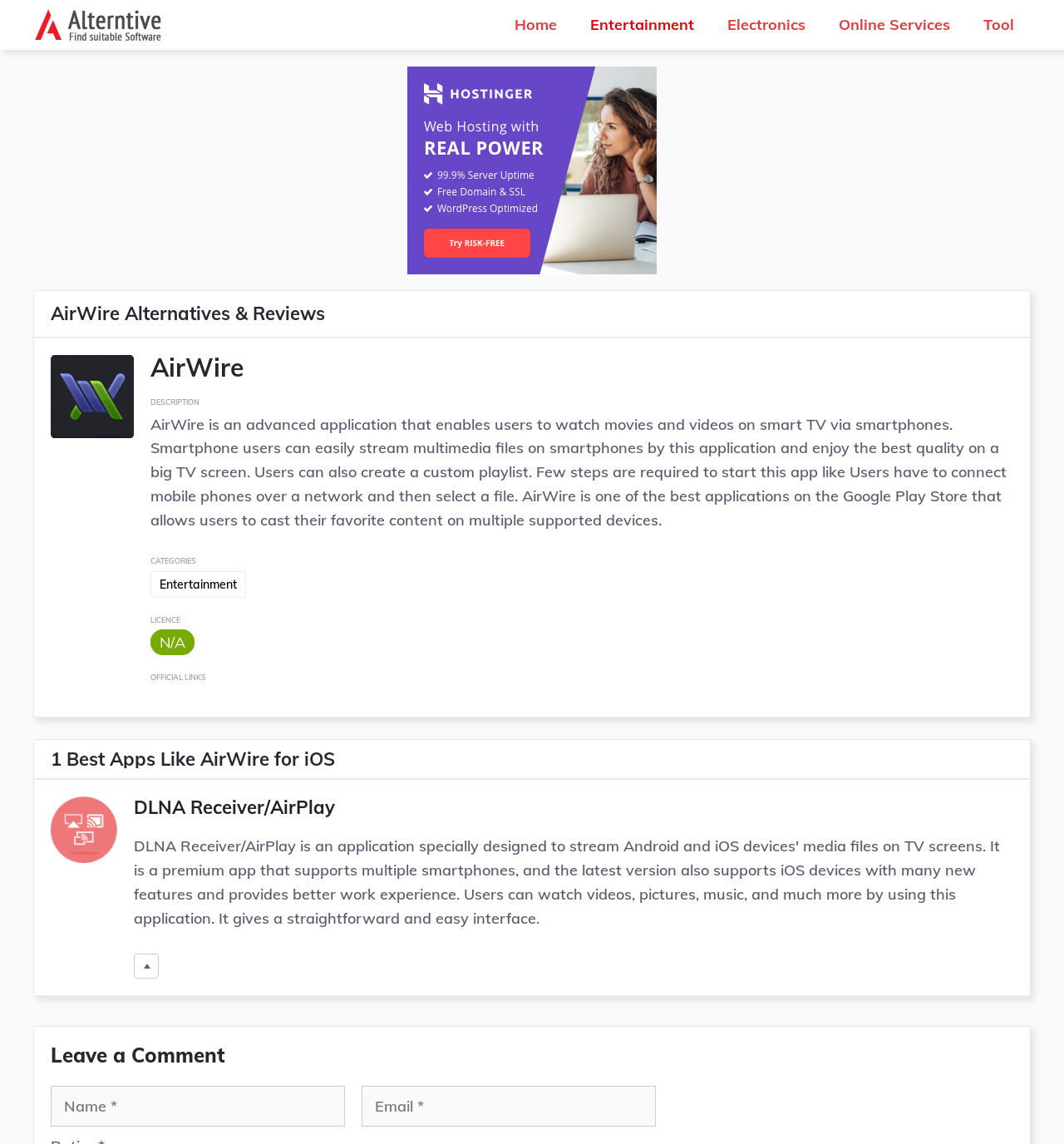What is the category of AirWire?
From the image, provide a succinct answer in one word or a short phrase.

Entertainment